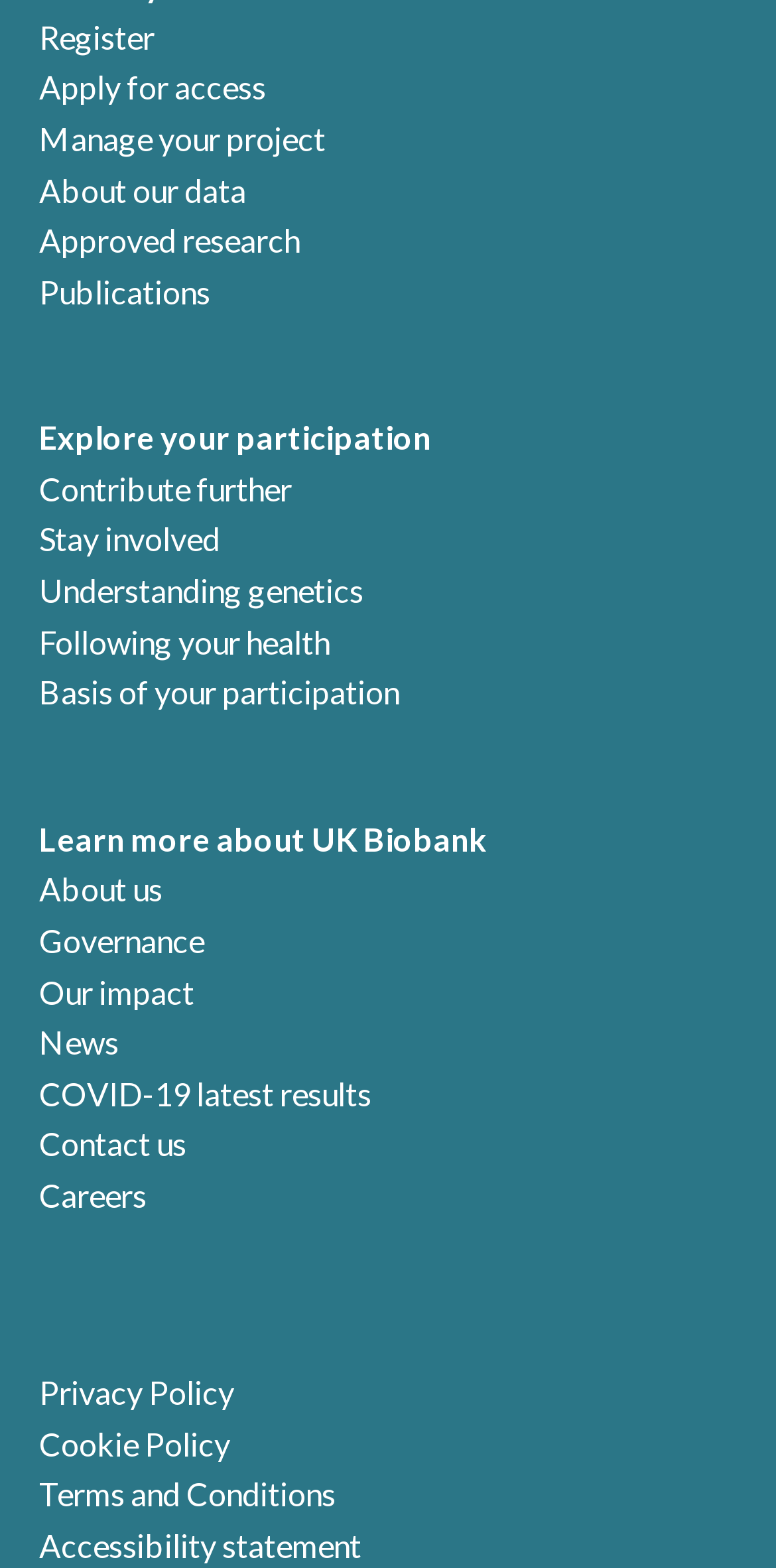What is the purpose of social networking cookies? Look at the image and give a one-word or short phrase answer.

Enable sharing and advertising